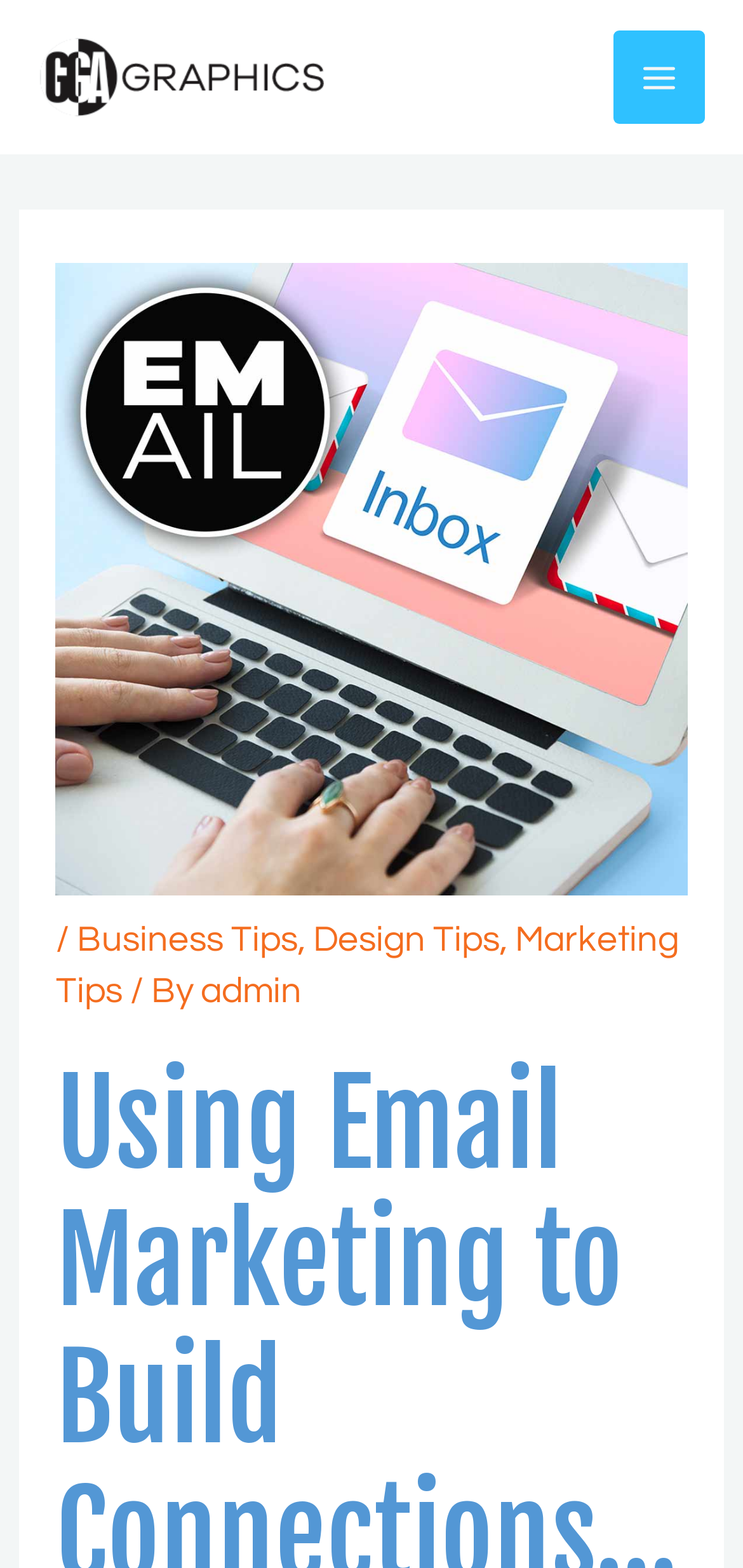How many categories of tips are provided?
From the details in the image, provide a complete and detailed answer to the question.

There are three categories of tips provided on the webpage, which are 'Business Tips', 'Design Tips', and 'Marketing Tips', indicated by the links located below the header image.